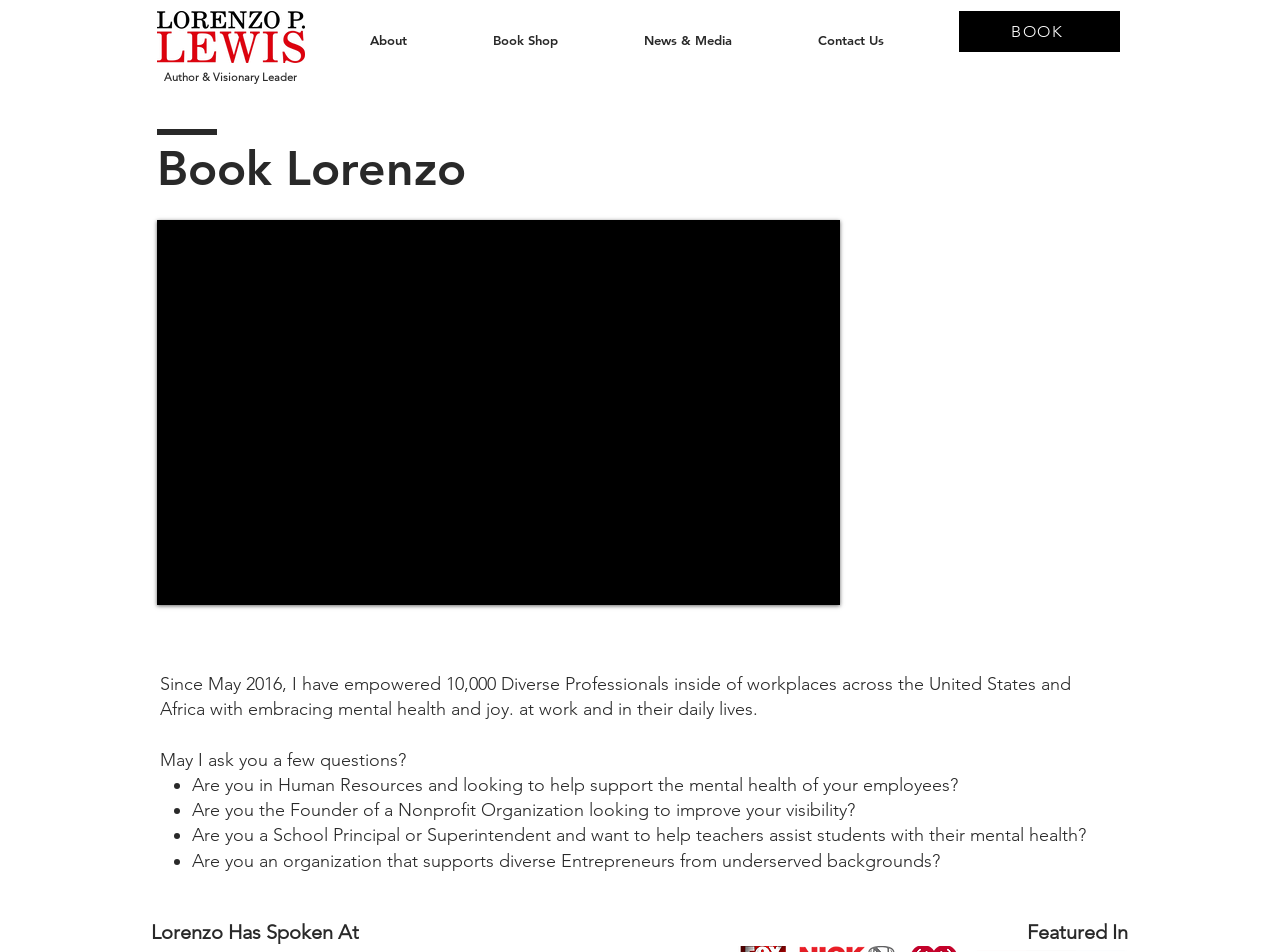Answer the question using only one word or a concise phrase: What type of organizations does Lorenzo support?

Nonprofit Organizations